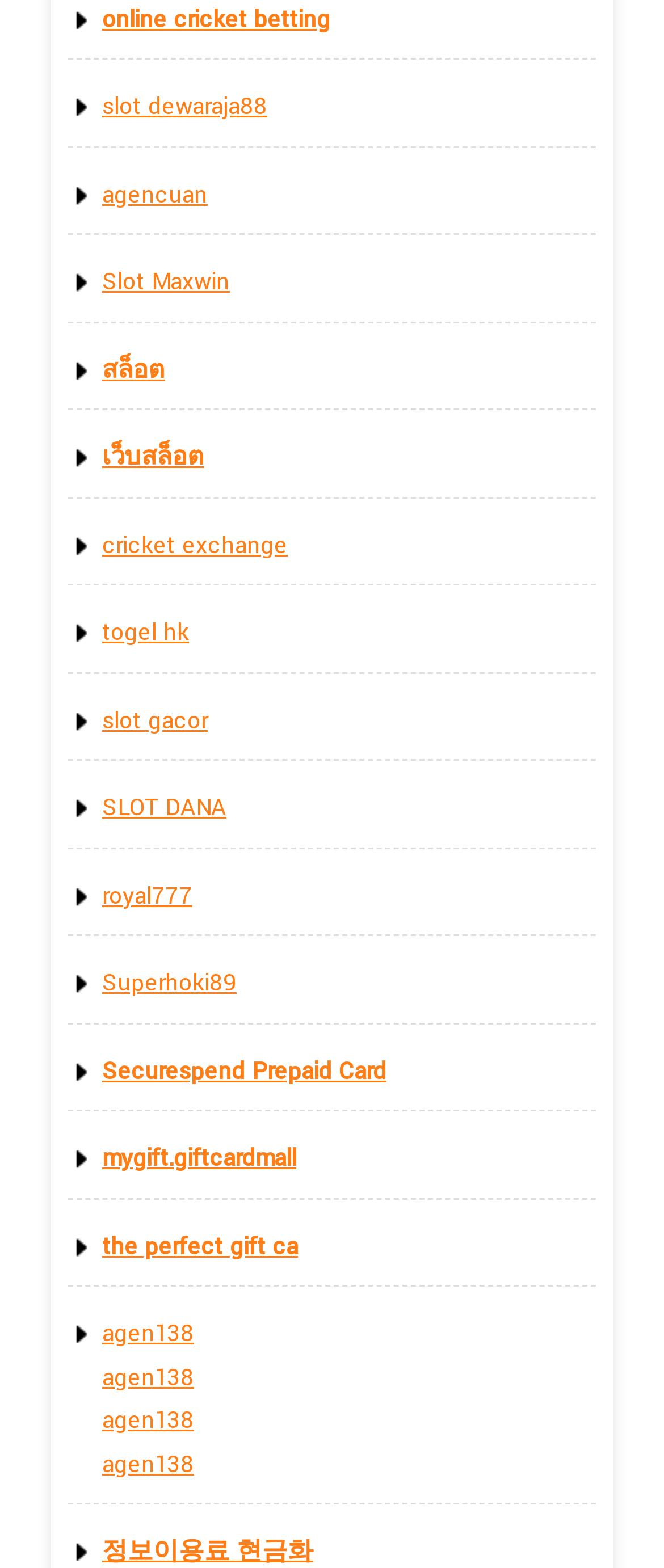Specify the bounding box coordinates of the element's region that should be clicked to achieve the following instruction: "Share this story on Facebook.". The bounding box coordinates consist of four float numbers between 0 and 1, in the format [left, top, right, bottom].

None